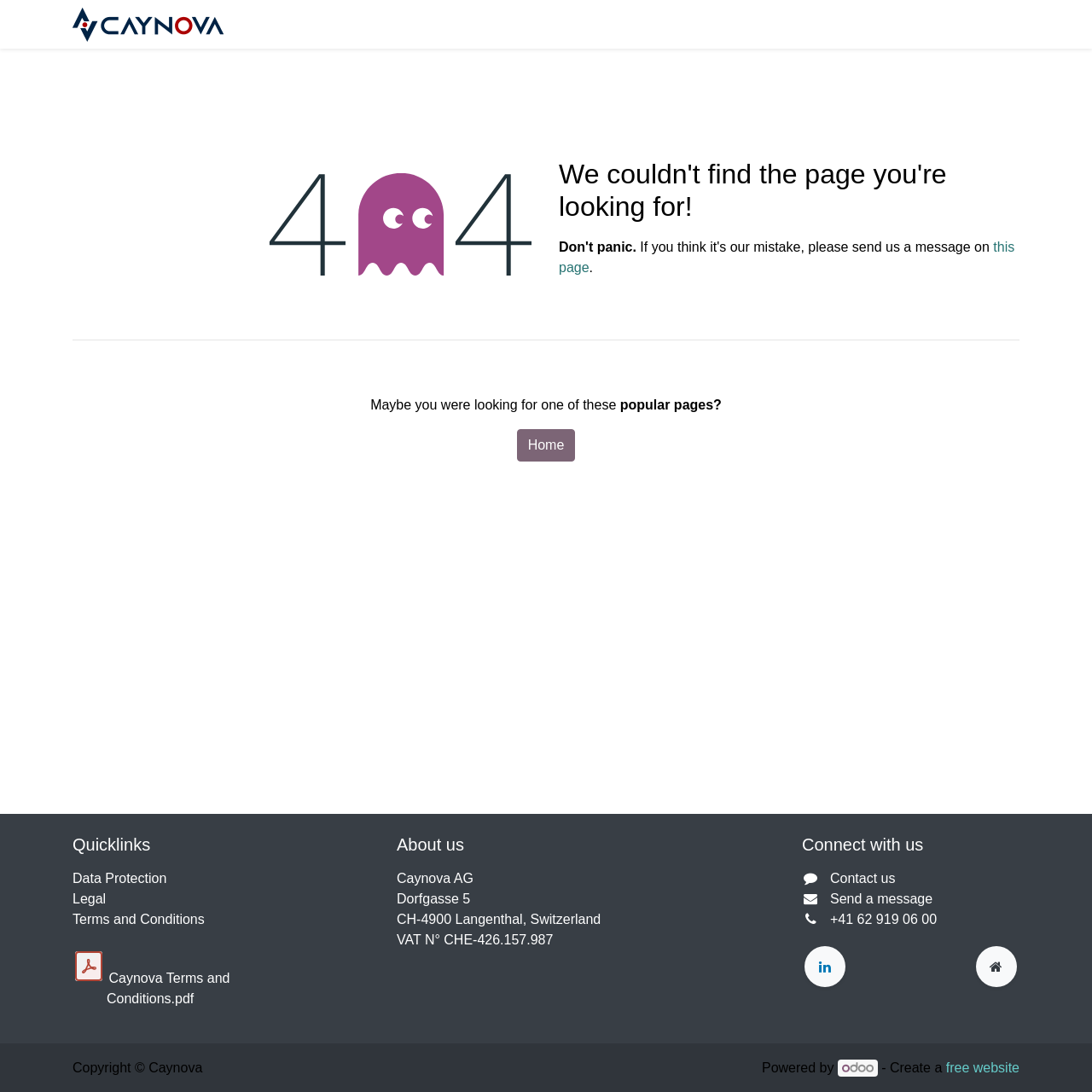Generate a detailed explanation of the webpage's features and information.

This webpage displays a "Page Not Found" error message. At the top left corner, there is a logo of Caynova neu, which is a clickable link. Next to the logo, there are two menu items: "Jobs" and "Sign in". 

Below the top navigation bar, there is a main content area. In the center of this area, there is a large image, followed by a heading "Error 404" and a subheading "We couldn't find the page you're looking for!". Below the subheading, there is a link to "this page" and a period. 

Further down, there is a horizontal separator line, followed by a suggestion to explore popular pages. There are three links to popular pages: "Home", which is located at the top of this section.

At the bottom of the page, there are three columns of links and information. The left column contains quick links to "Data Protection", "Legal", "Terms and Conditions", and two PDF documents related to terms and conditions. The middle column has information about the company, including its name, address, and VAT number. The right column has links to connect with the company, including "Contact us", "Send a message", a phone number, and social media links.

Finally, at the very bottom of the page, there is a copyright notice and a powered-by message with a link to Odoo, accompanied by the Odoo logo.